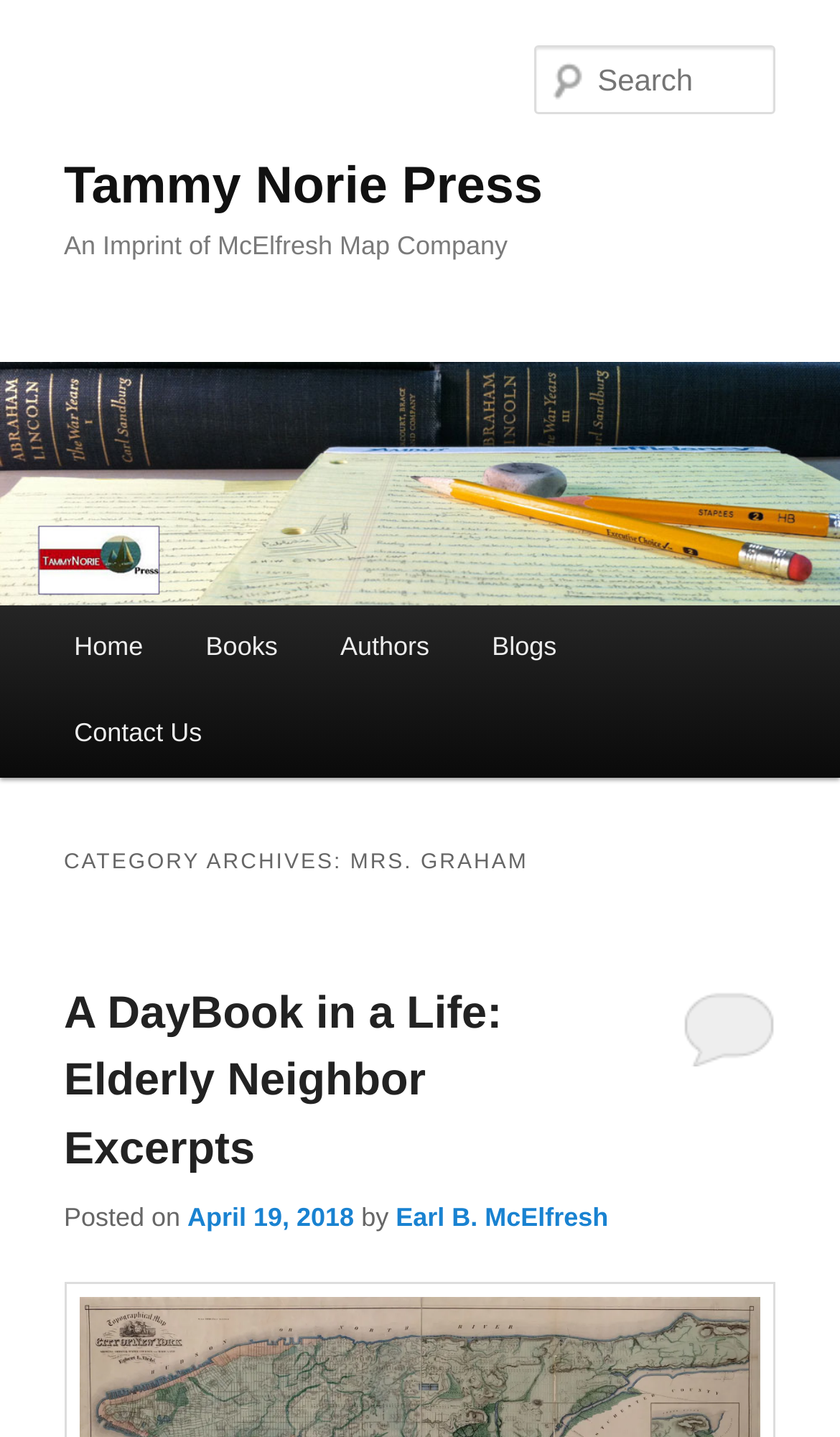Locate the bounding box coordinates of the clickable element to fulfill the following instruction: "view books". Provide the coordinates as four float numbers between 0 and 1 in the format [left, top, right, bottom].

[0.208, 0.421, 0.368, 0.481]